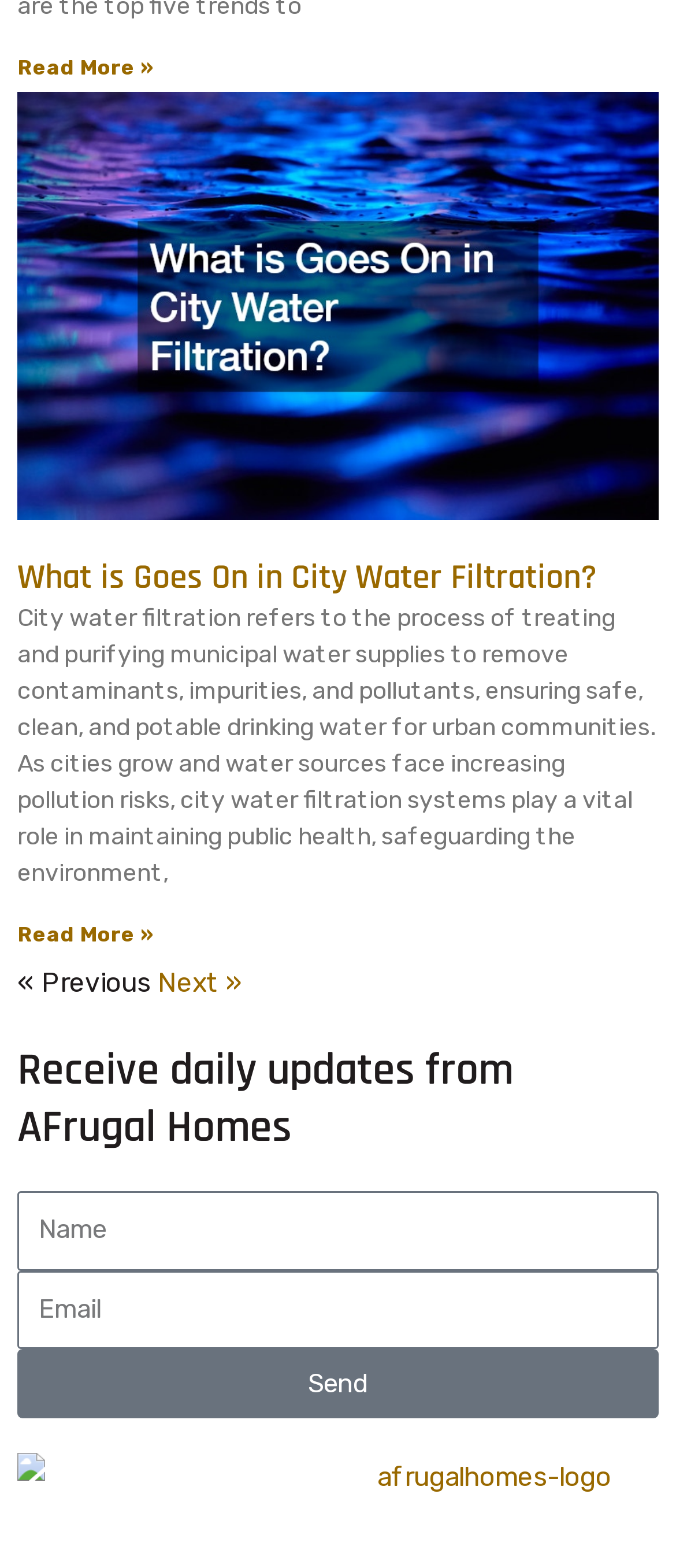What is the purpose of the 'Send' button?
Use the screenshot to answer the question with a single word or phrase.

To submit subscription